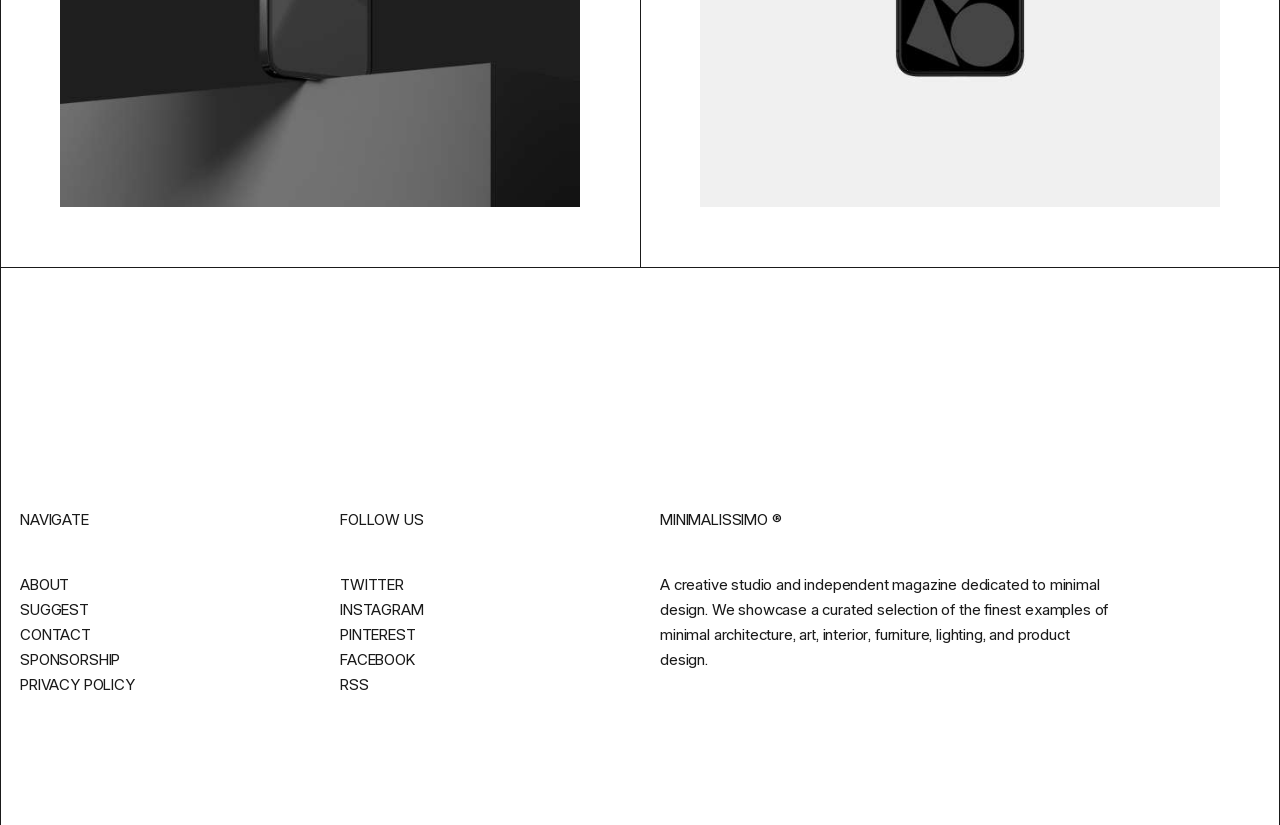What is the purpose of the studio?
Please provide a comprehensive answer based on the details in the screenshot.

The purpose of the studio is mentioned in the static text element which describes the studio as 'a creative studio and independent magazine dedicated to minimal design. We showcase a curated selection of the finest examples of minimal architecture, art, interior, furniture, lighting, and product design.'